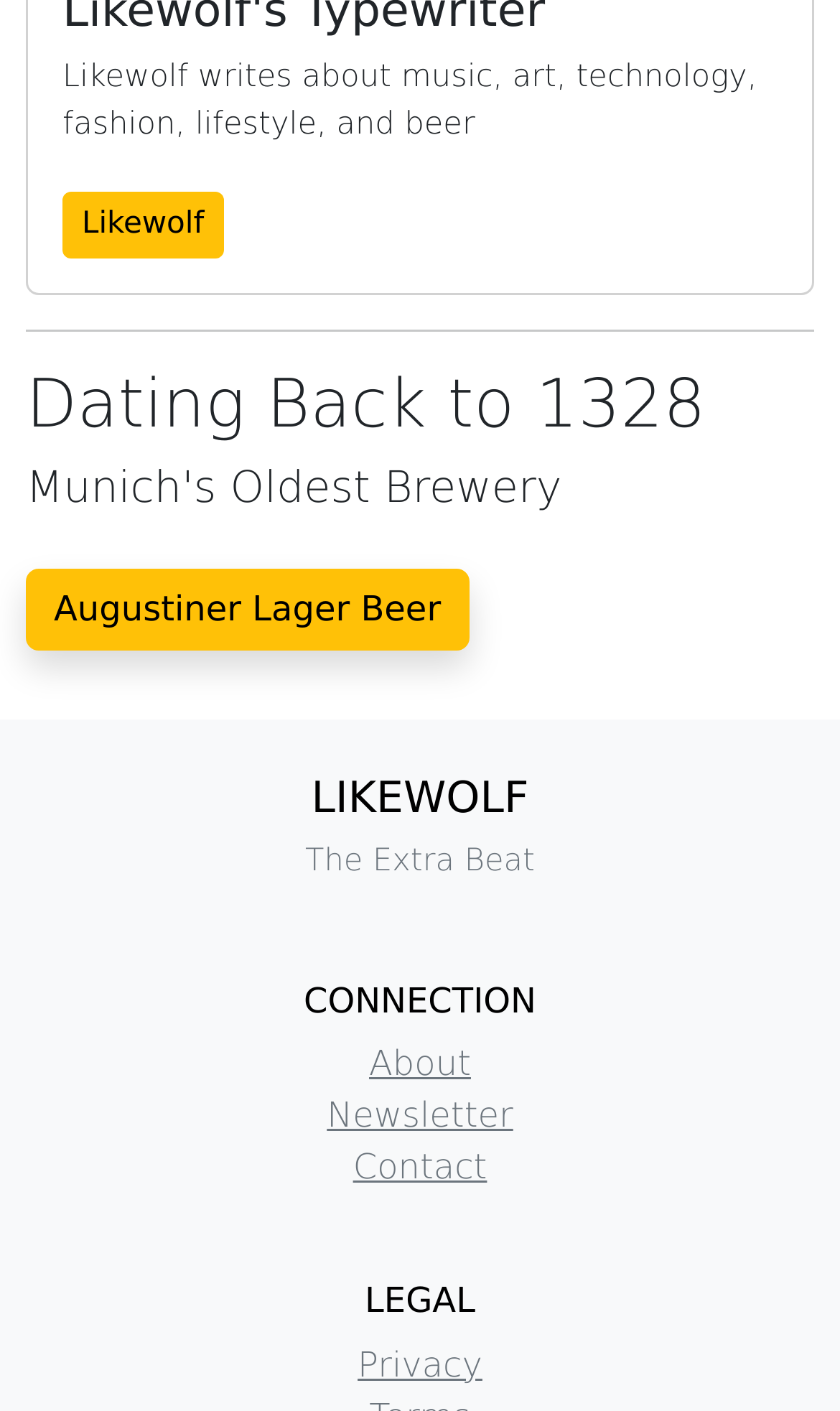Please determine the bounding box coordinates for the element that should be clicked to follow these instructions: "check the Privacy policy".

[0.426, 0.952, 0.574, 0.981]